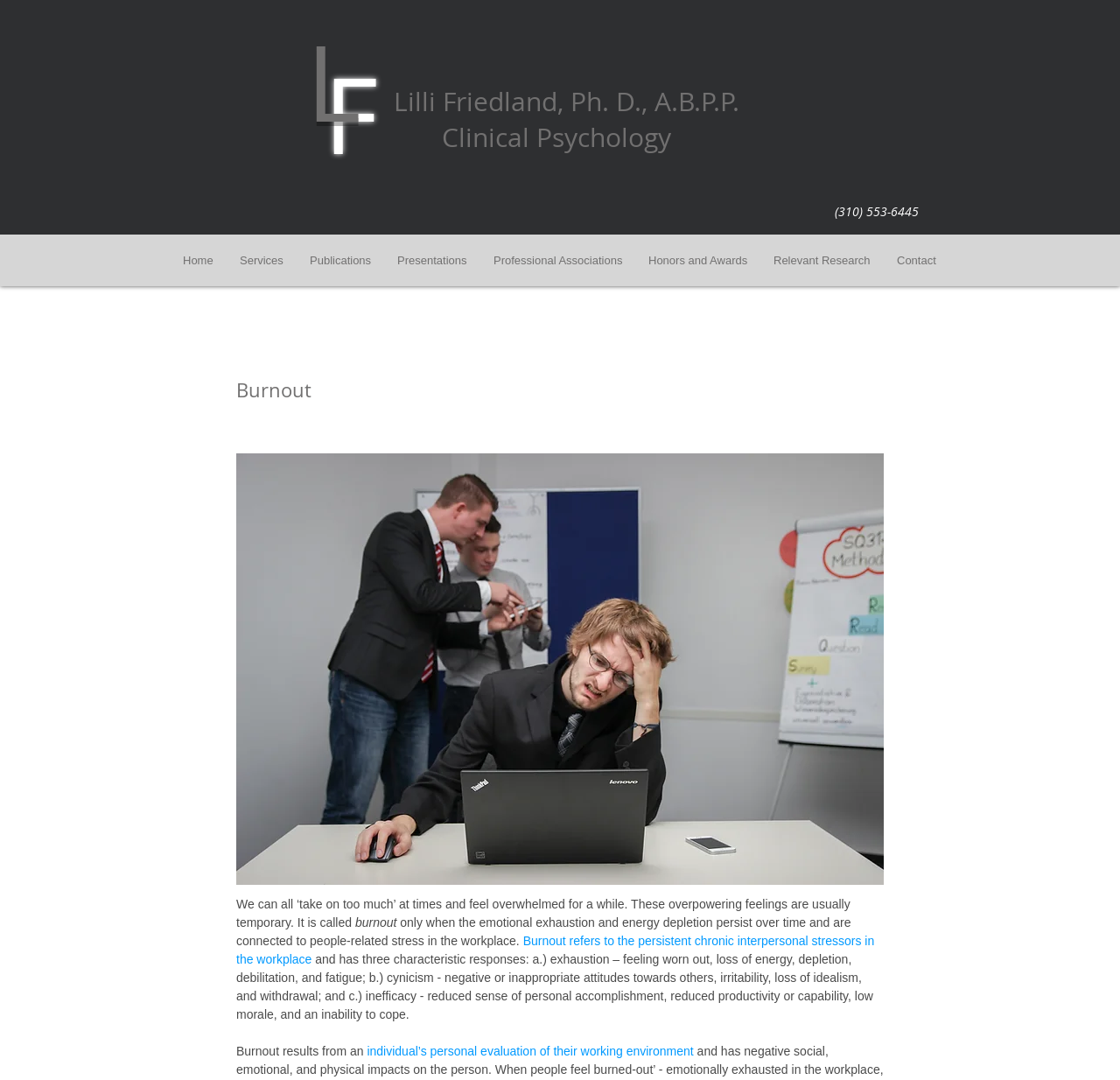Predict the bounding box coordinates of the area that should be clicked to accomplish the following instruction: "Contact the doctor". The bounding box coordinates should consist of four float numbers between 0 and 1, i.e., [left, top, right, bottom].

[0.789, 0.213, 0.848, 0.269]